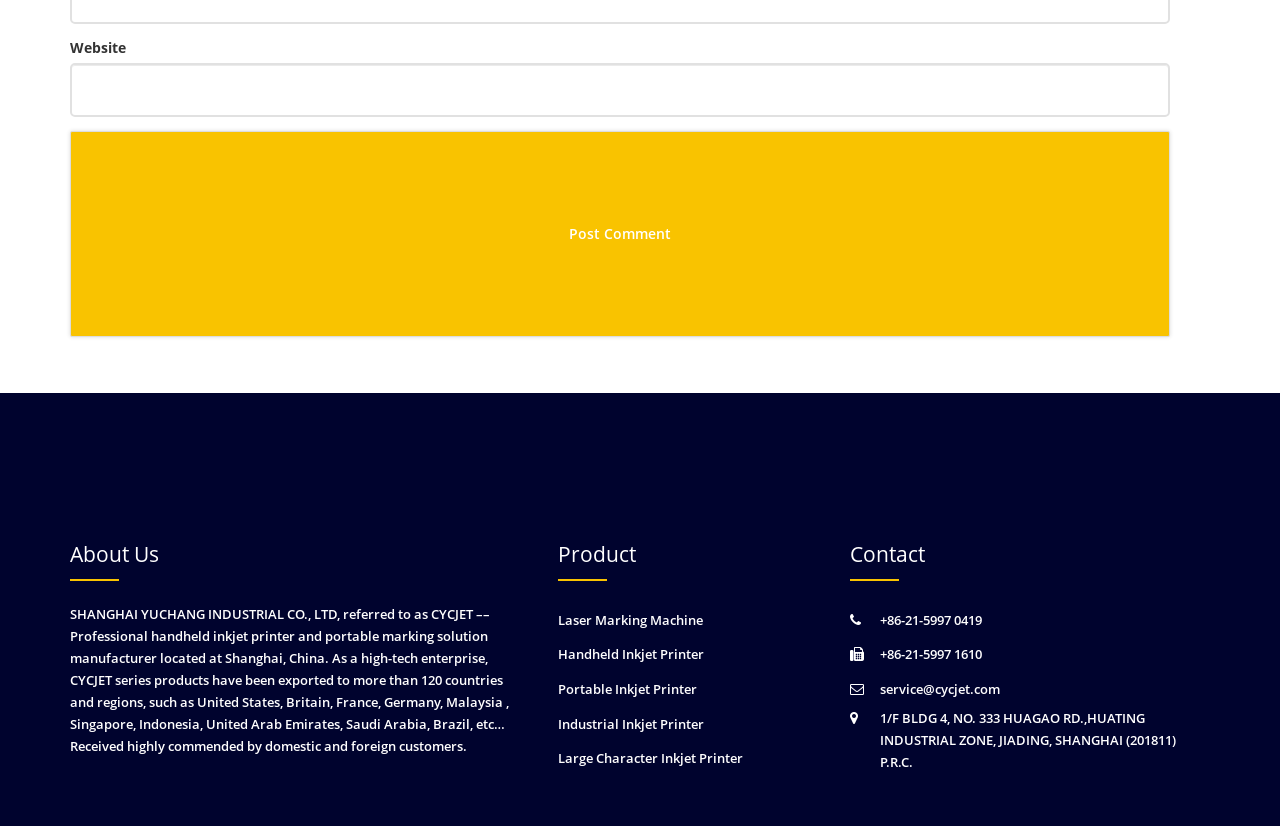How can I contact CYCJET by phone?
Refer to the image and respond with a one-word or short-phrase answer.

+86-21-5997 0419